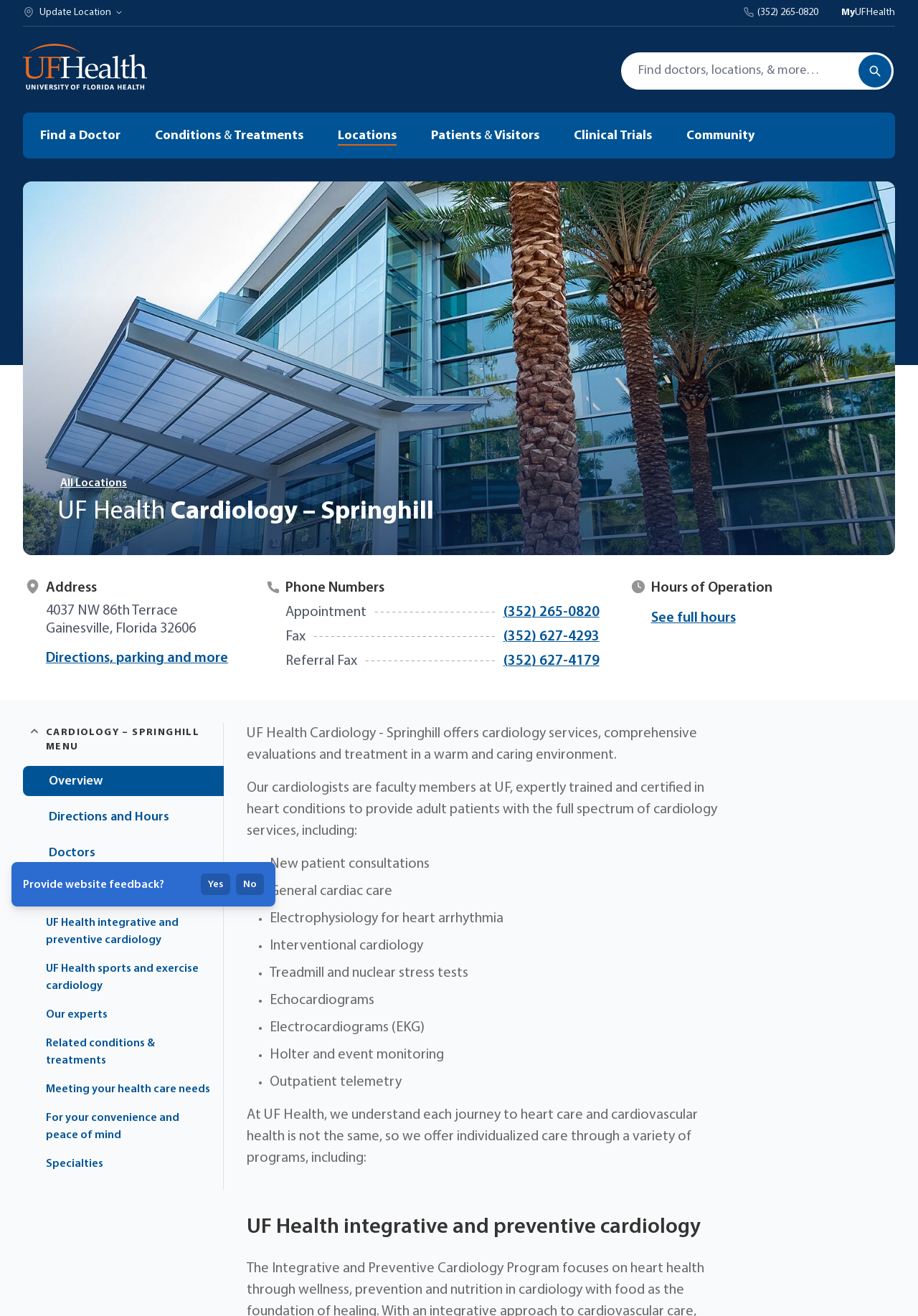Provide the bounding box coordinates of the HTML element described as: "Careers". The bounding box coordinates should be four float numbers between 0 and 1, i.e., [left, top, right, bottom].

[0.024, 0.185, 0.069, 0.196]